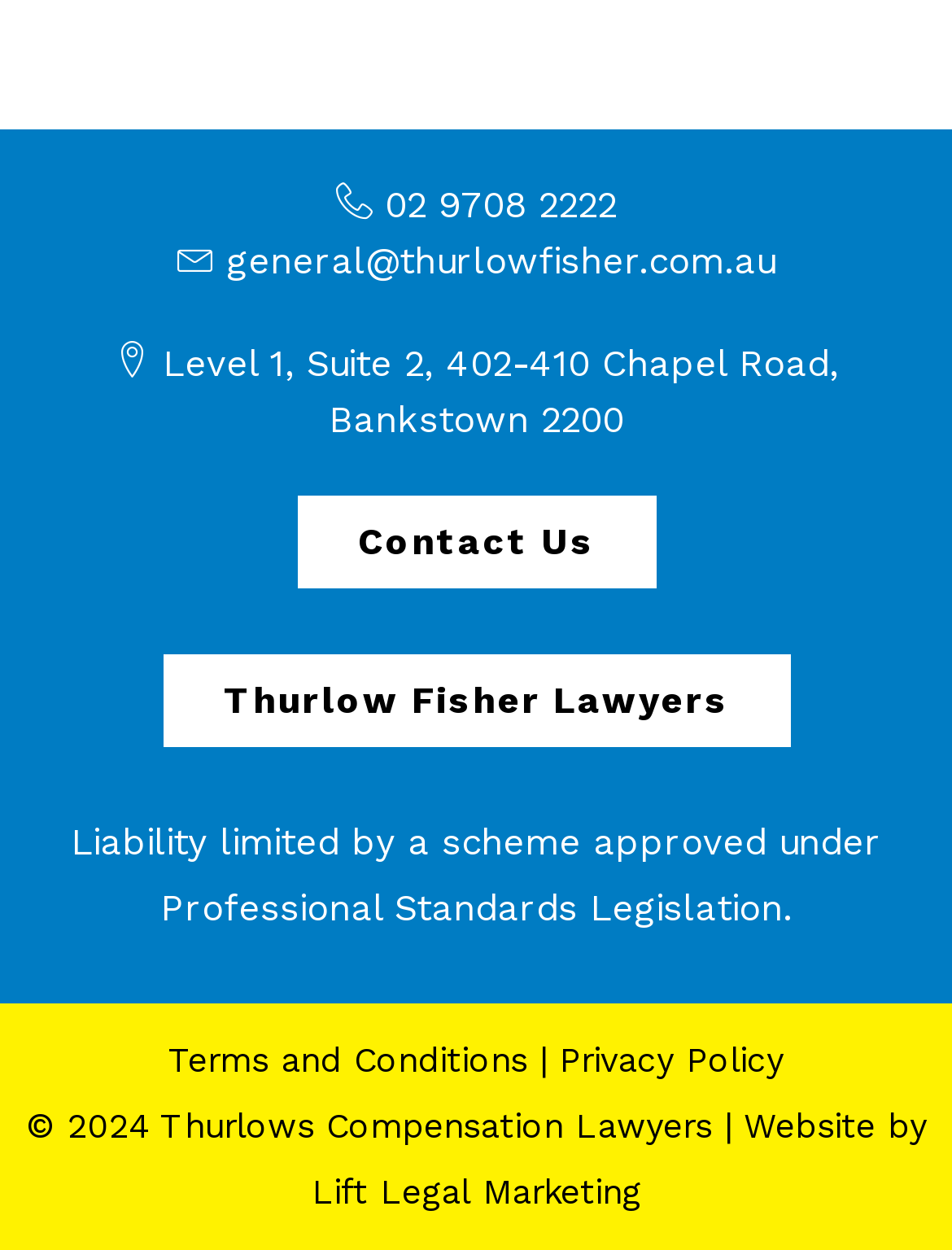What is the name of the company that designed the website?
Look at the screenshot and respond with a single word or phrase.

Lift Legal Marketing